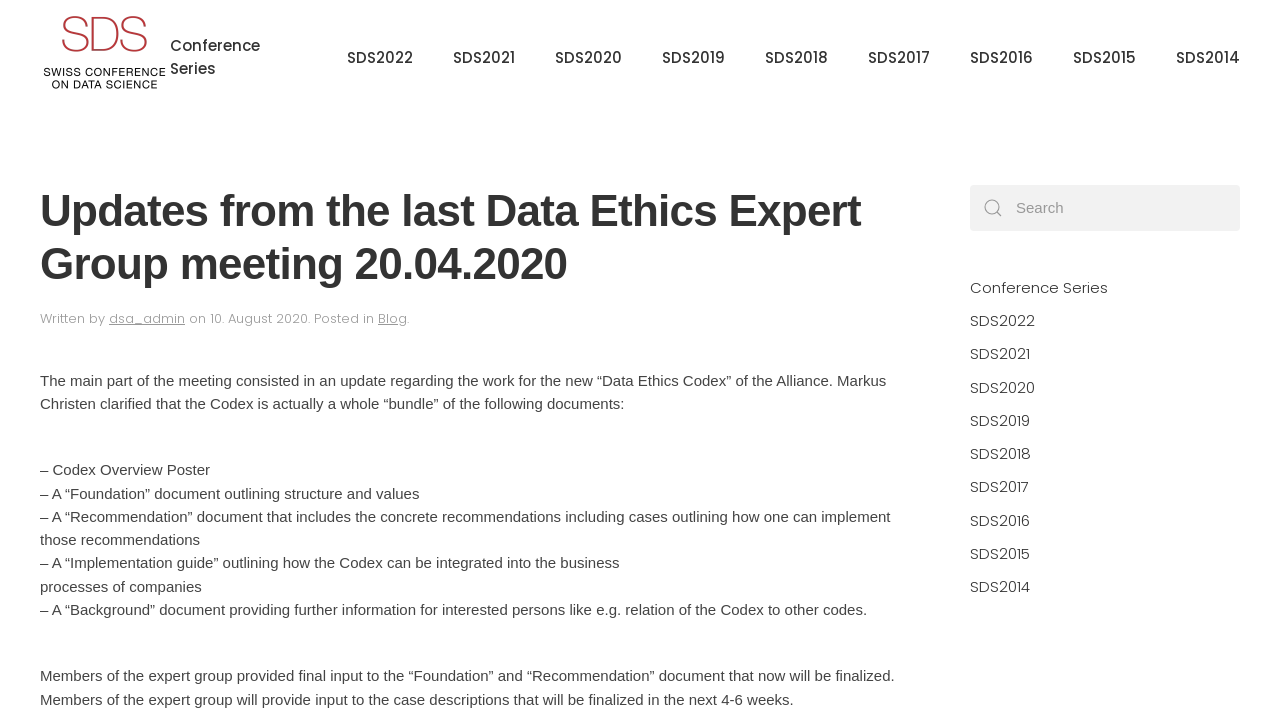Use a single word or phrase to answer the question: What is the date of the last Data Ethics Expert Group meeting?

20.04.2020